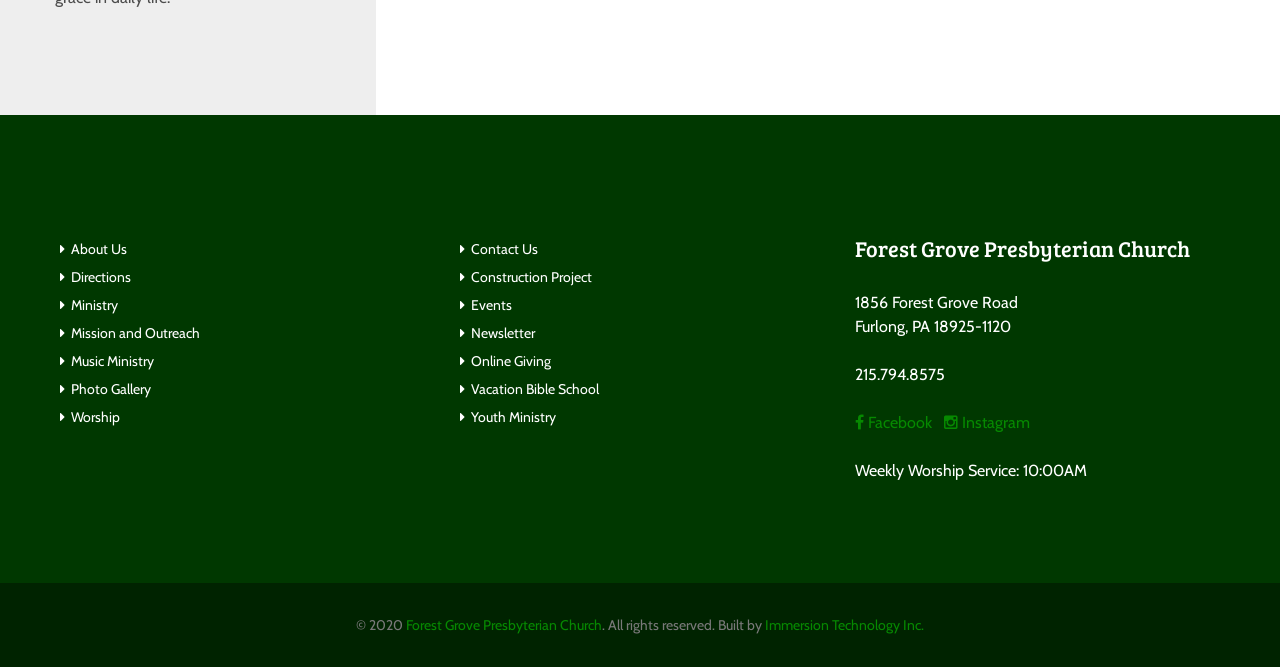Determine the bounding box coordinates of the clickable region to follow the instruction: "Visit Facebook page".

[0.668, 0.619, 0.728, 0.648]